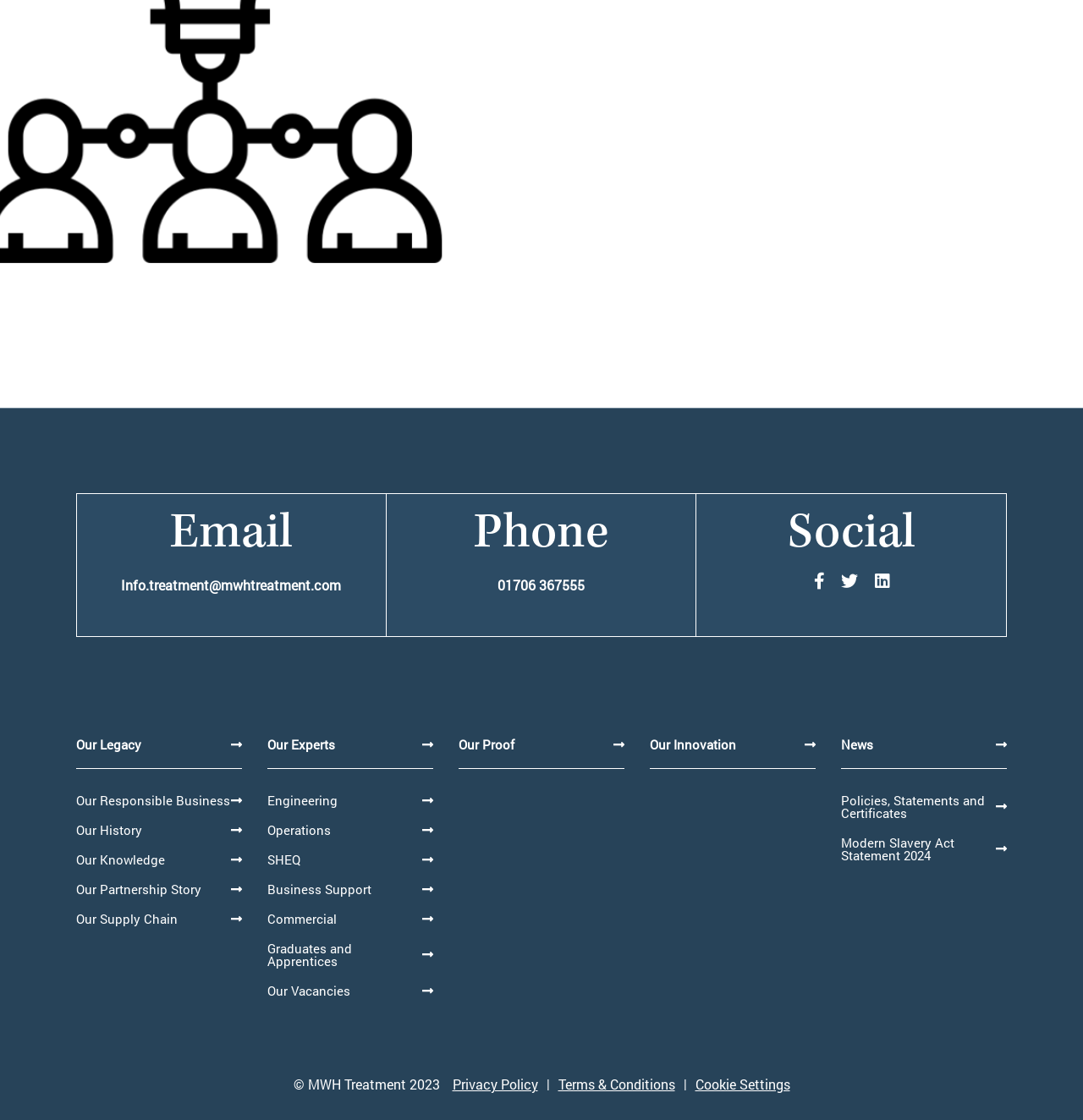What is the purpose of the company?
Answer the question with a single word or phrase, referring to the image.

Delivery and solutions